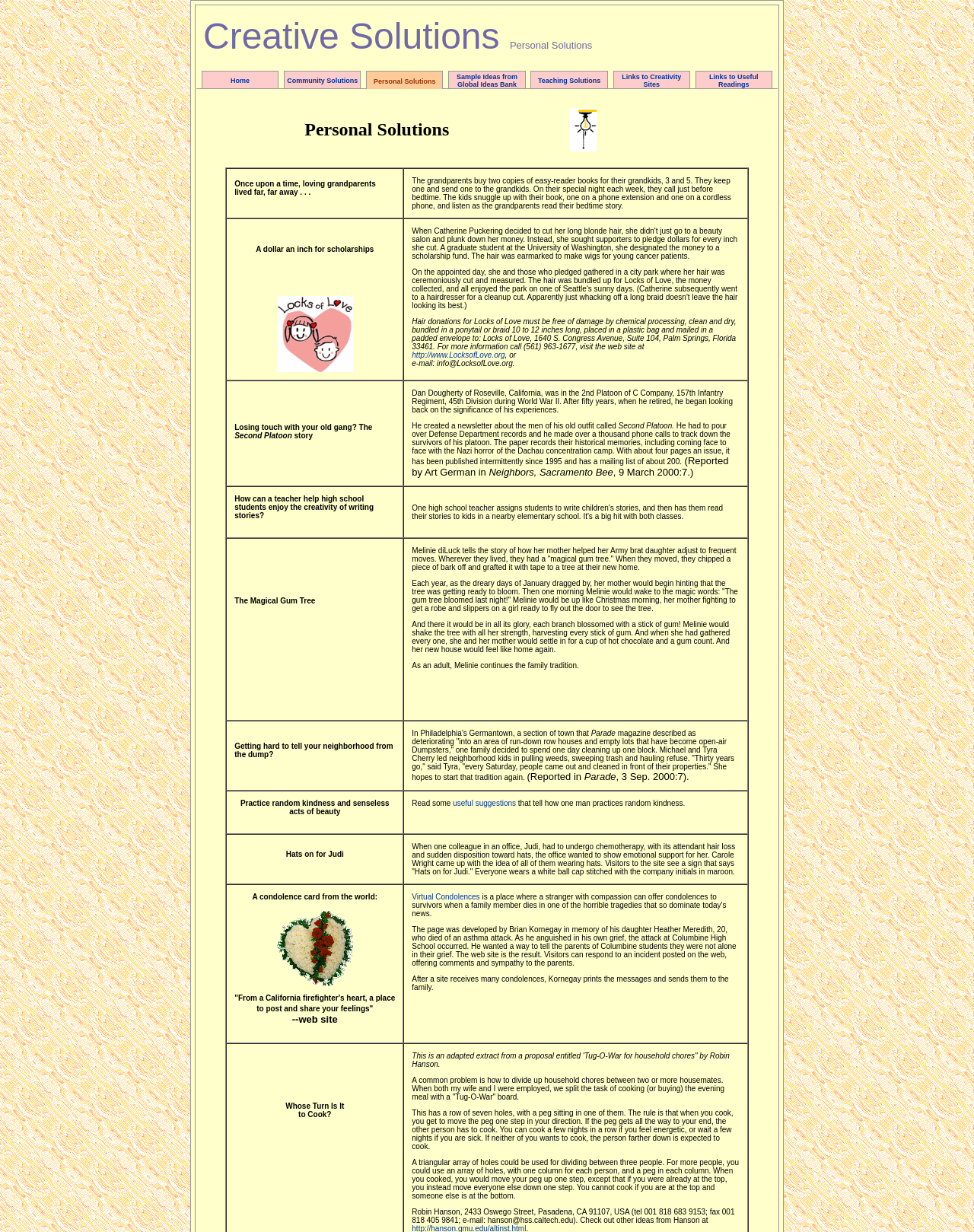Provide the bounding box coordinates of the section that needs to be clicked to accomplish the following instruction: "Explore the 'Sample Ideas from Global Ideas Bank' page."

[0.469, 0.059, 0.531, 0.072]